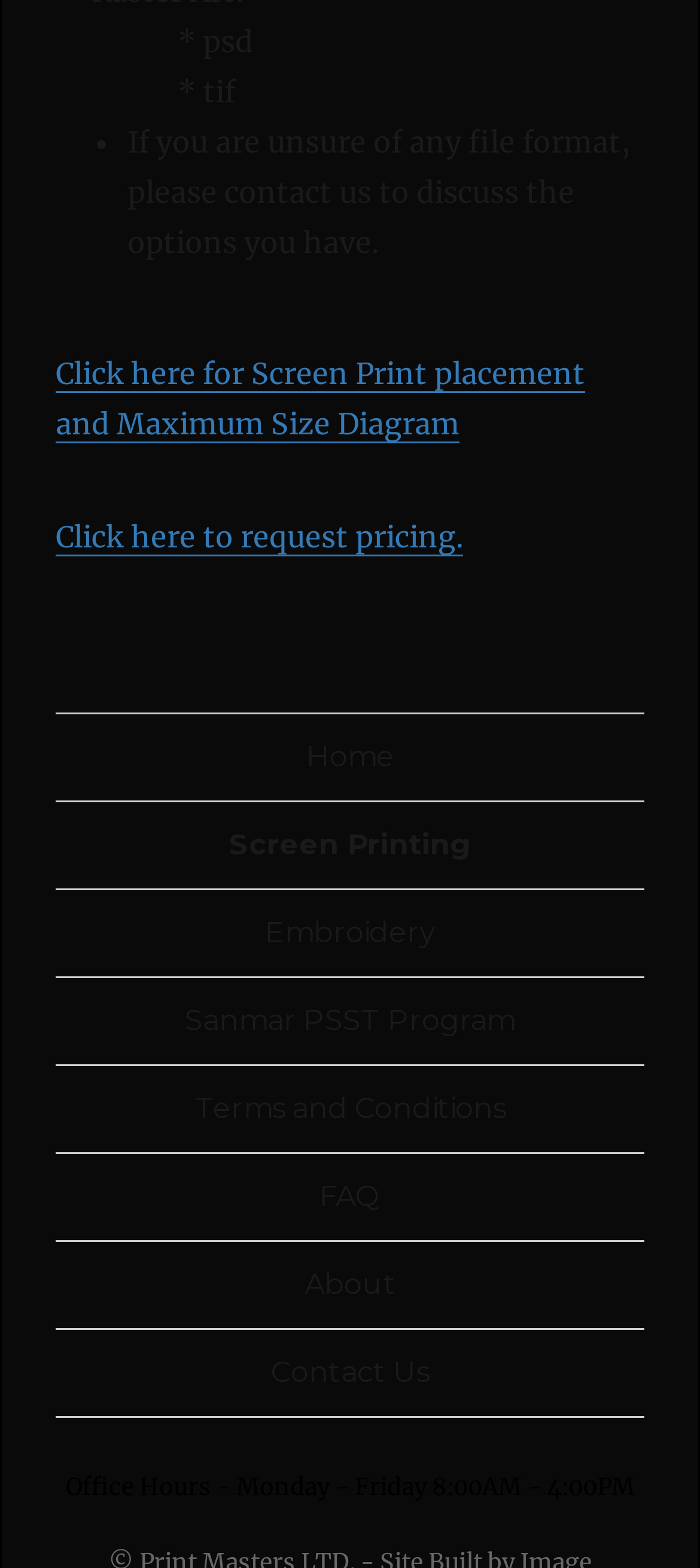Using the provided description: "FAQ", find the bounding box coordinates of the corresponding UI element. The output should be four float numbers between 0 and 1, in the format [left, top, right, bottom].

[0.079, 0.736, 0.921, 0.791]